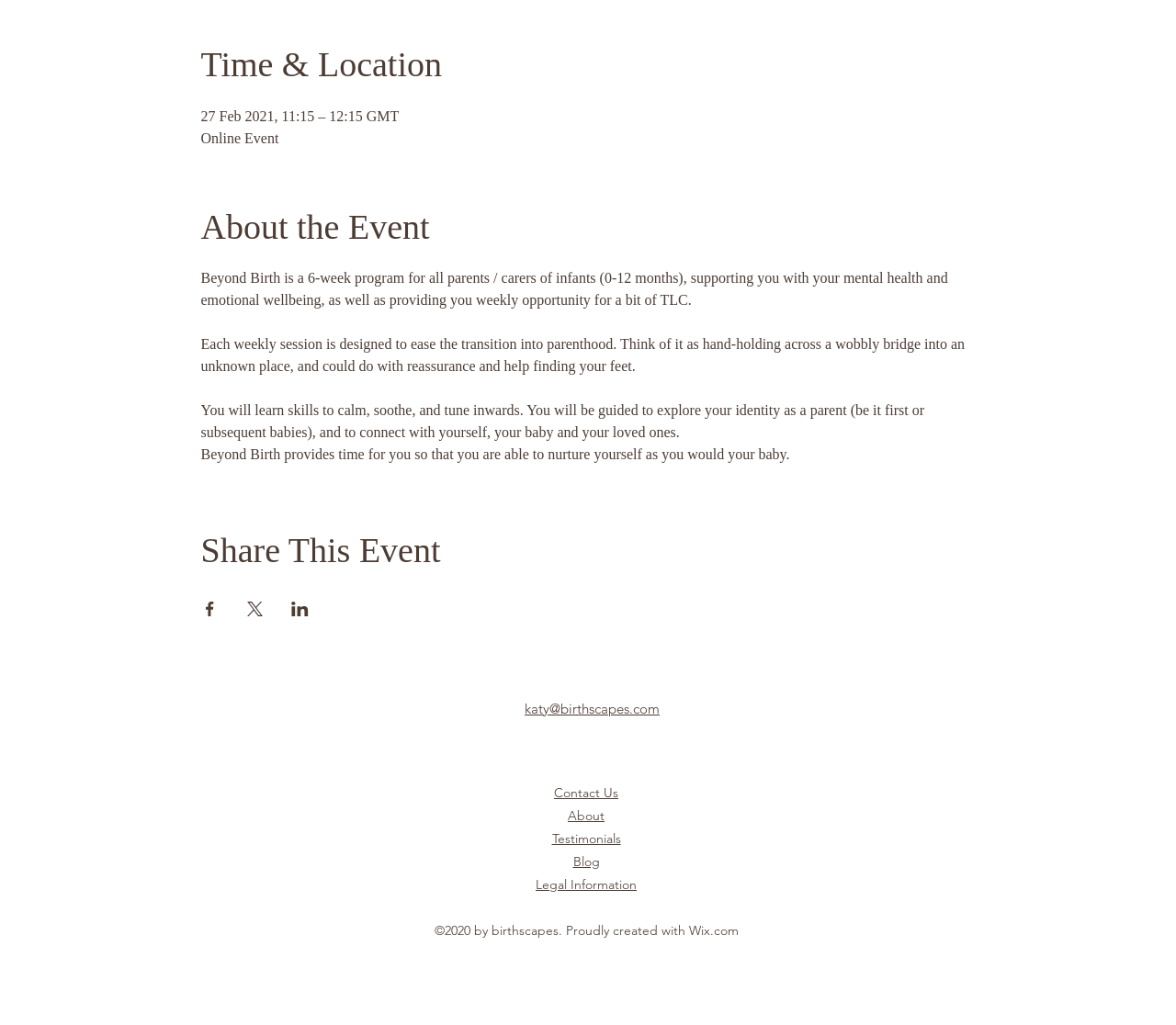Please provide a short answer using a single word or phrase for the question:
What is the topic of the first session of the Beyond Birth program?

Introduction to Birthscapes